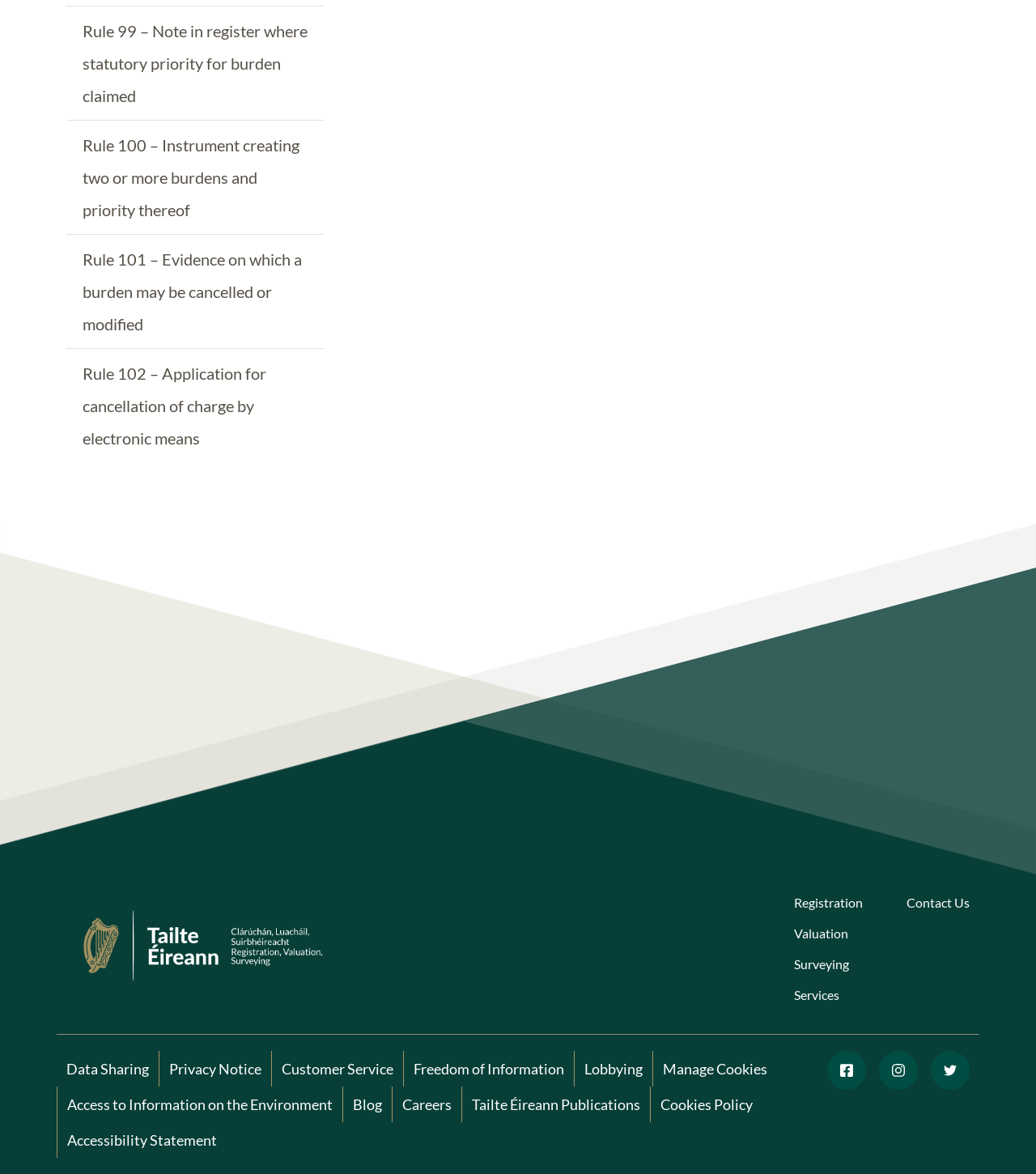What is the name of the organization?
Answer the question in as much detail as possible.

The name of the organization can be inferred from the image element with the description 'Tailte-Eireann-incl.-tagline_Reverse_Reverse' at the top of the webpage.